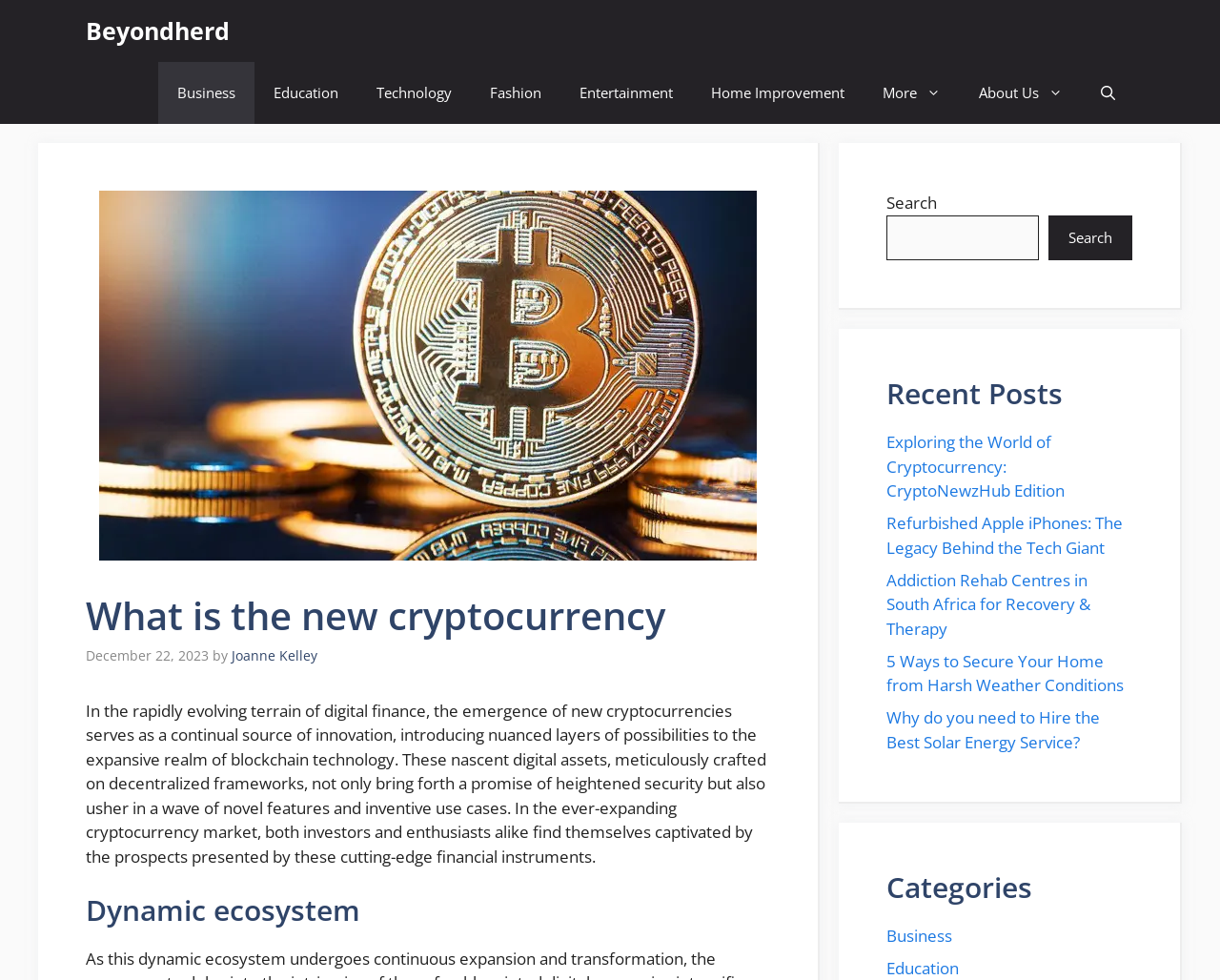Provide a thorough description of the webpage's content and layout.

This webpage appears to be a blog or news article page focused on digital finance and cryptocurrencies. At the top, there is a navigation bar with 8 links: Beyondherd, Business, Education, Technology, Fashion, Entertainment, Home Improvement, and More. To the right of the navigation bar, there is a search button and an "About Us" link.

Below the navigation bar, there is a large image of golden bitcoins, which is likely a representation of the topic of the page. Above the image, there is a header with the title "What is the new cryptocurrency" and a timestamp "December 22, 2023" by author "Joanne Kelley".

The main content of the page is a long paragraph of text that discusses the emergence of new cryptocurrencies and their potential impact on the digital finance landscape. The text is divided into two sections, with a heading "Dynamic ecosystem" separating the two parts.

To the right of the main content, there are two complementary sections. The top section contains a search bar with a search button. The bottom section has a heading "Recent Posts" and lists 5 links to other articles, including "Exploring the World of Cryptocurrency", "Refurbished Apple iPhones", and others. Below the list of recent posts, there is a heading "Categories" with links to categories such as Business and Education.

Overall, the page appears to be a blog or news article page focused on digital finance and cryptocurrencies, with a main article and supplementary sections for searching and browsing related content.